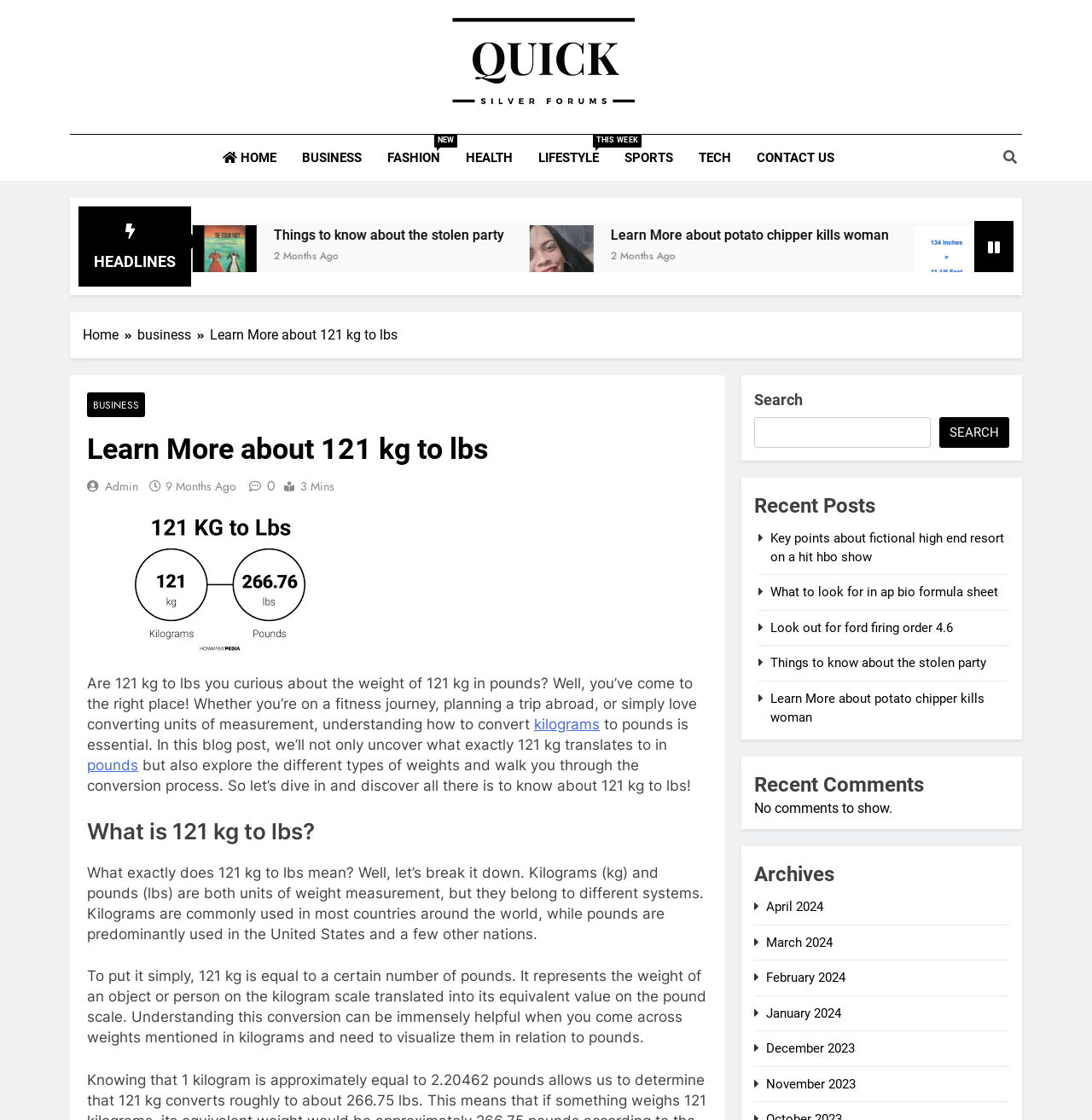Determine the coordinates of the bounding box that should be clicked to complete the instruction: "Read more about 'Learn More about 121 kg to lbs'". The coordinates should be represented by four float numbers between 0 and 1: [left, top, right, bottom].

[0.08, 0.387, 0.648, 0.413]